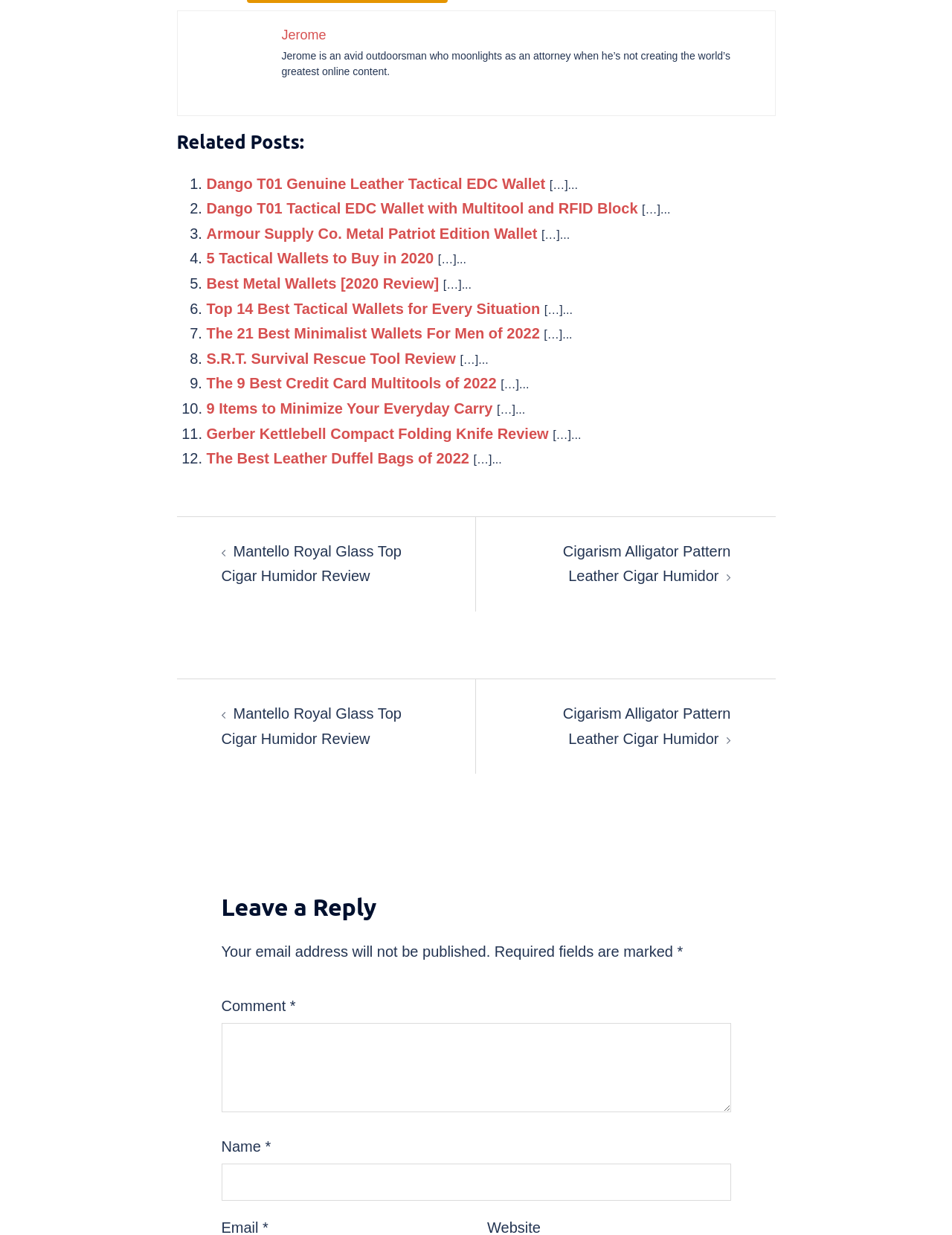Find the bounding box coordinates of the UI element according to this description: "Jerome".

[0.296, 0.022, 0.343, 0.034]